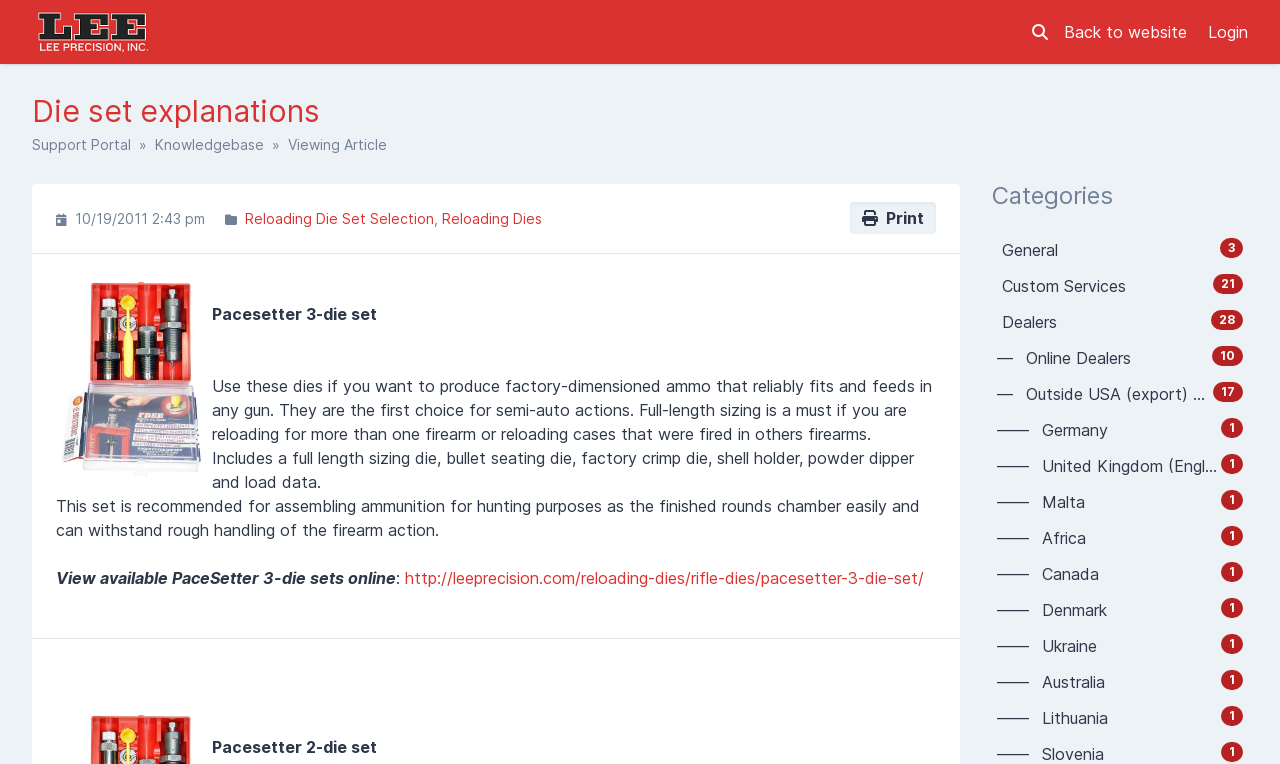Answer the question in one word or a short phrase:
How many categories are listed on the webpage?

10